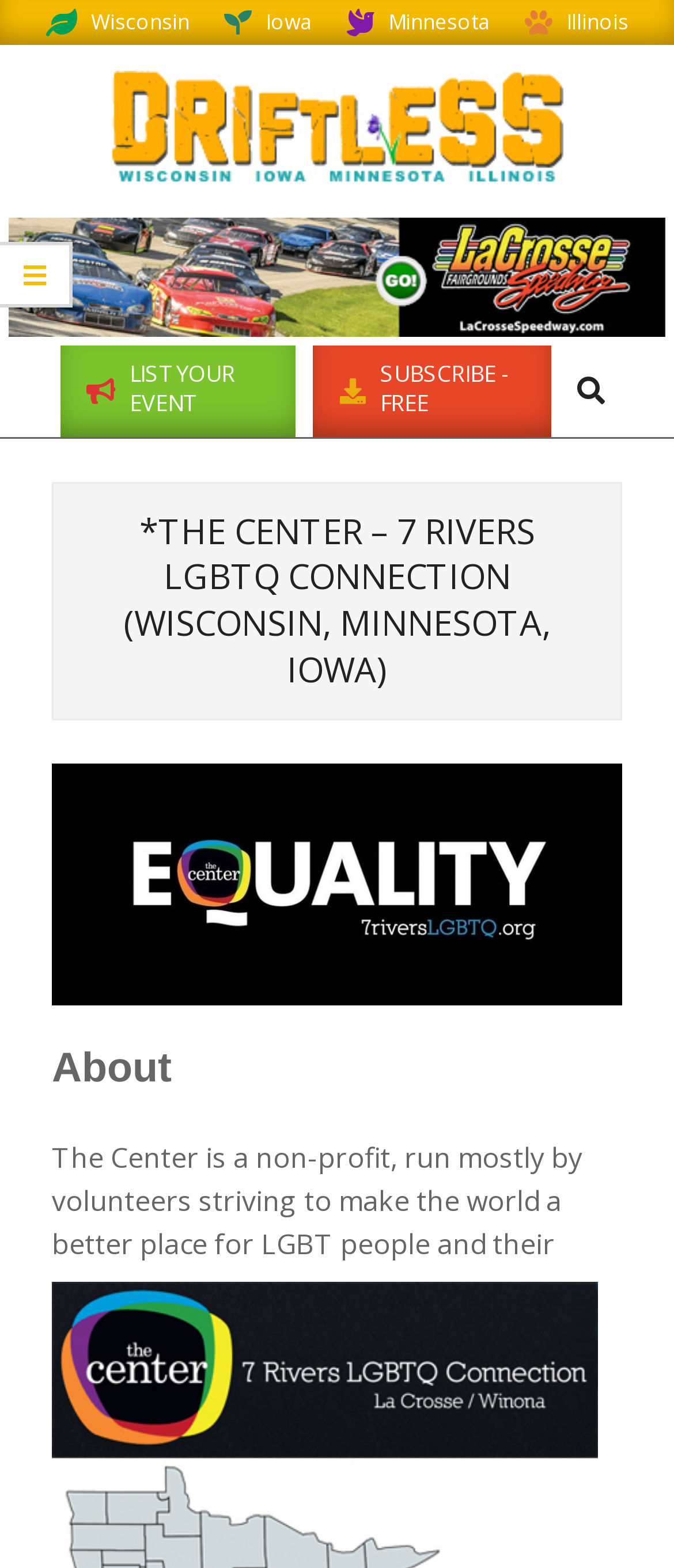Predict the bounding box of the UI element that fits this description: "alt="Driftless Area Magazine"".

[0.038, 0.045, 0.962, 0.117]